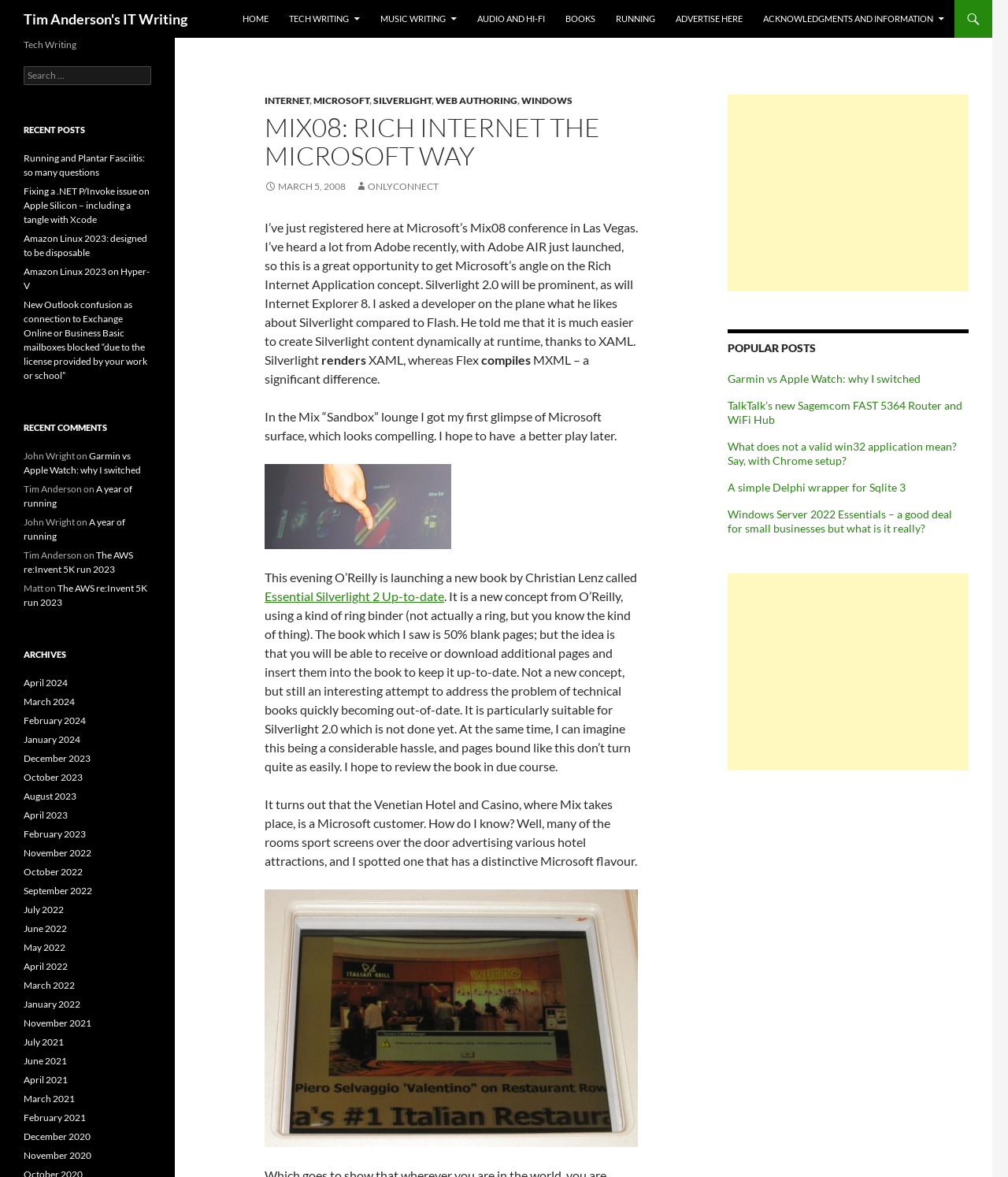Locate the bounding box coordinates of the clickable part needed for the task: "Click on the 'here is a happy story about the dam removal at Fossil Creek.' link".

None